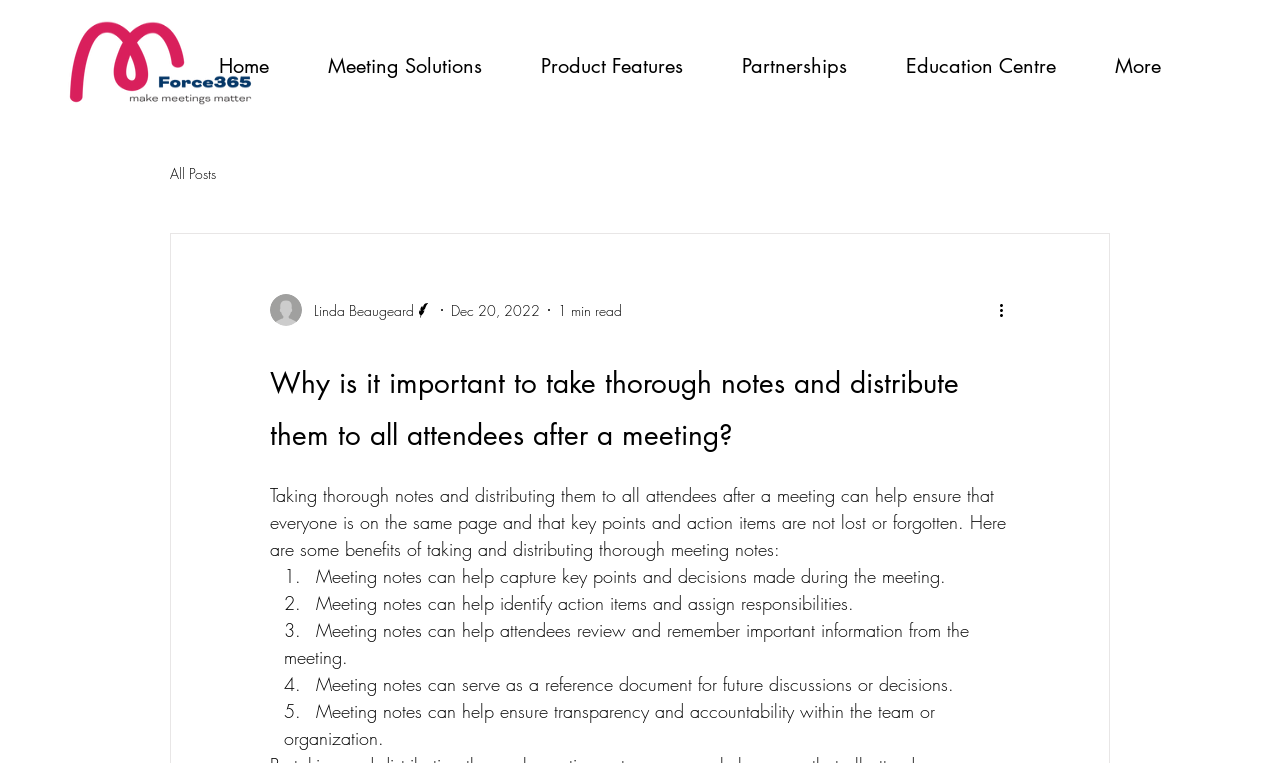What is the purpose of taking meeting notes?
Please respond to the question thoroughly and include all relevant details.

According to the article, taking meeting notes helps ensure that everyone is on the same page and that key points and action items are not lost or forgotten.